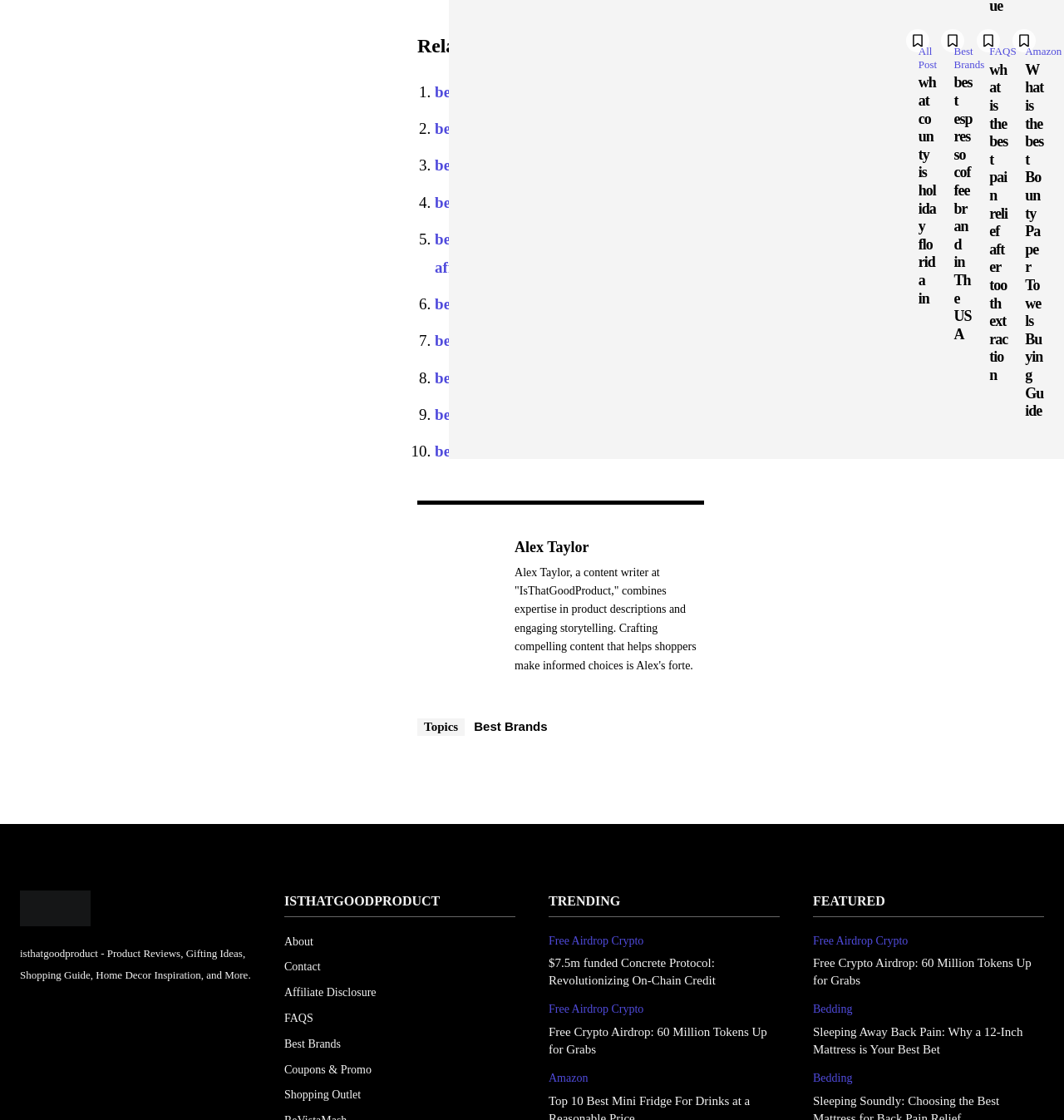Please find the bounding box coordinates for the clickable element needed to perform this instruction: "Click on Home".

None